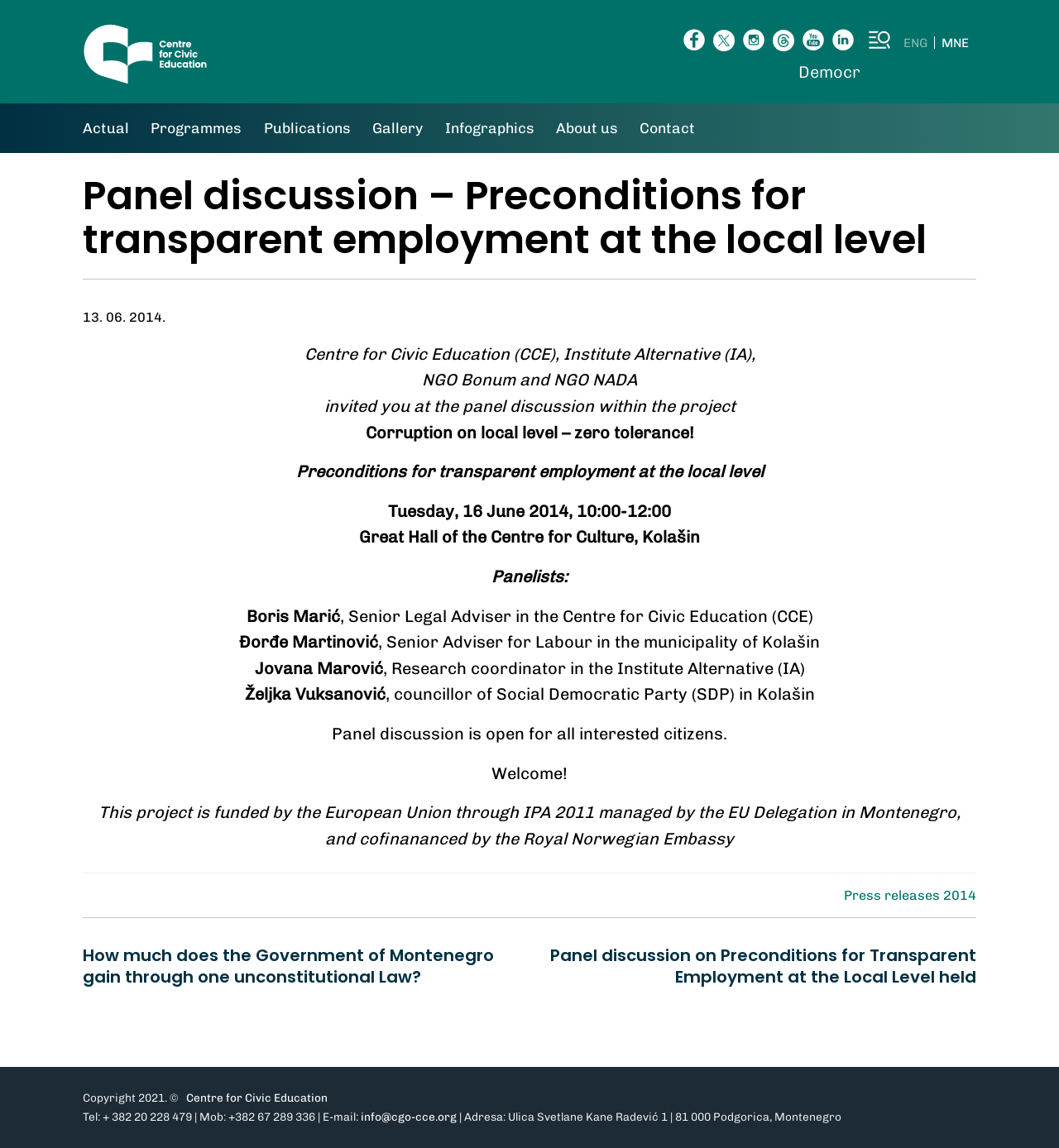Provide the bounding box coordinates of the HTML element described by the text: "Infographics".

[0.41, 0.09, 0.515, 0.133]